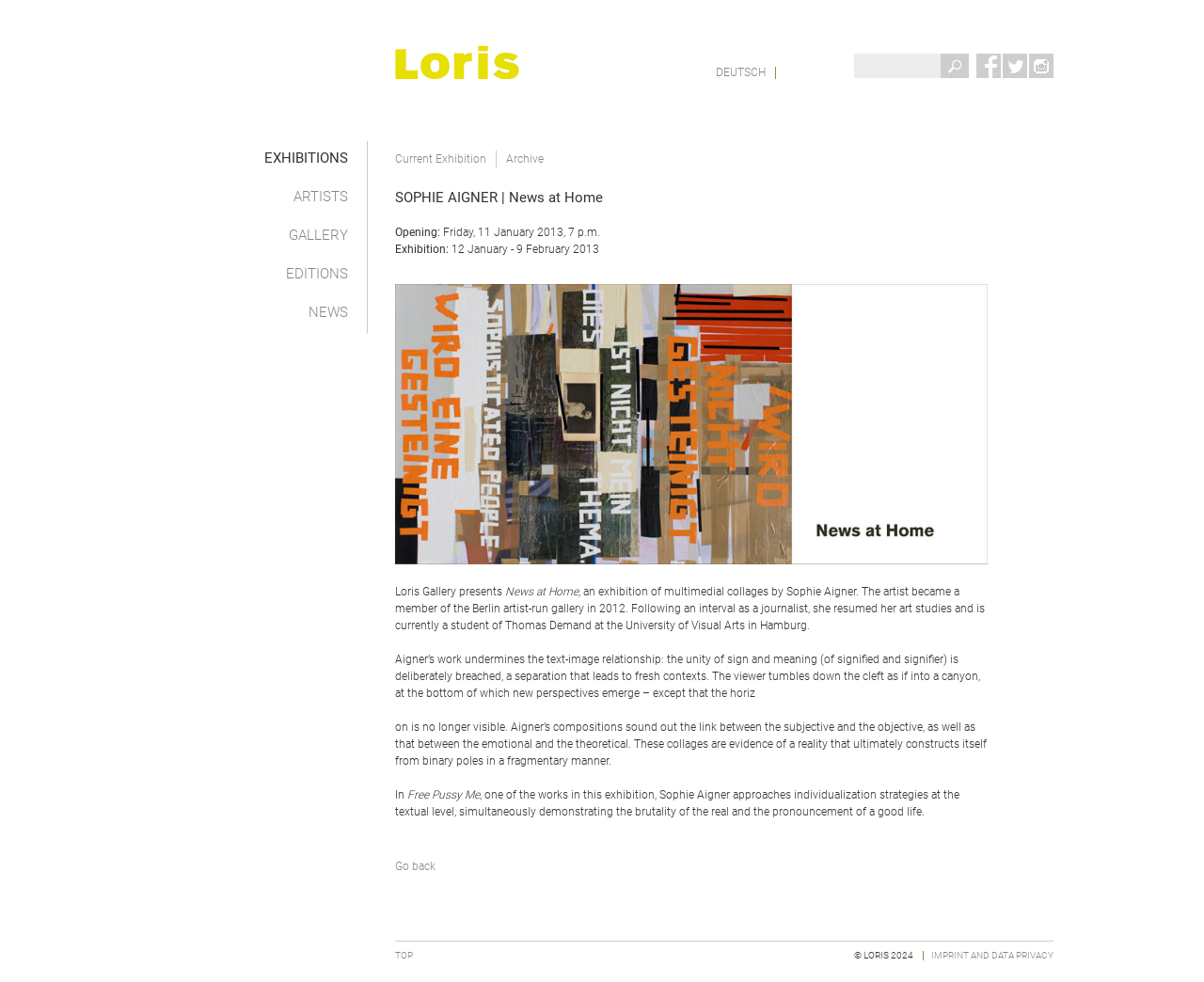Find the bounding box coordinates of the element to click in order to complete the given instruction: "Read about current exhibition."

[0.328, 0.155, 0.404, 0.169]